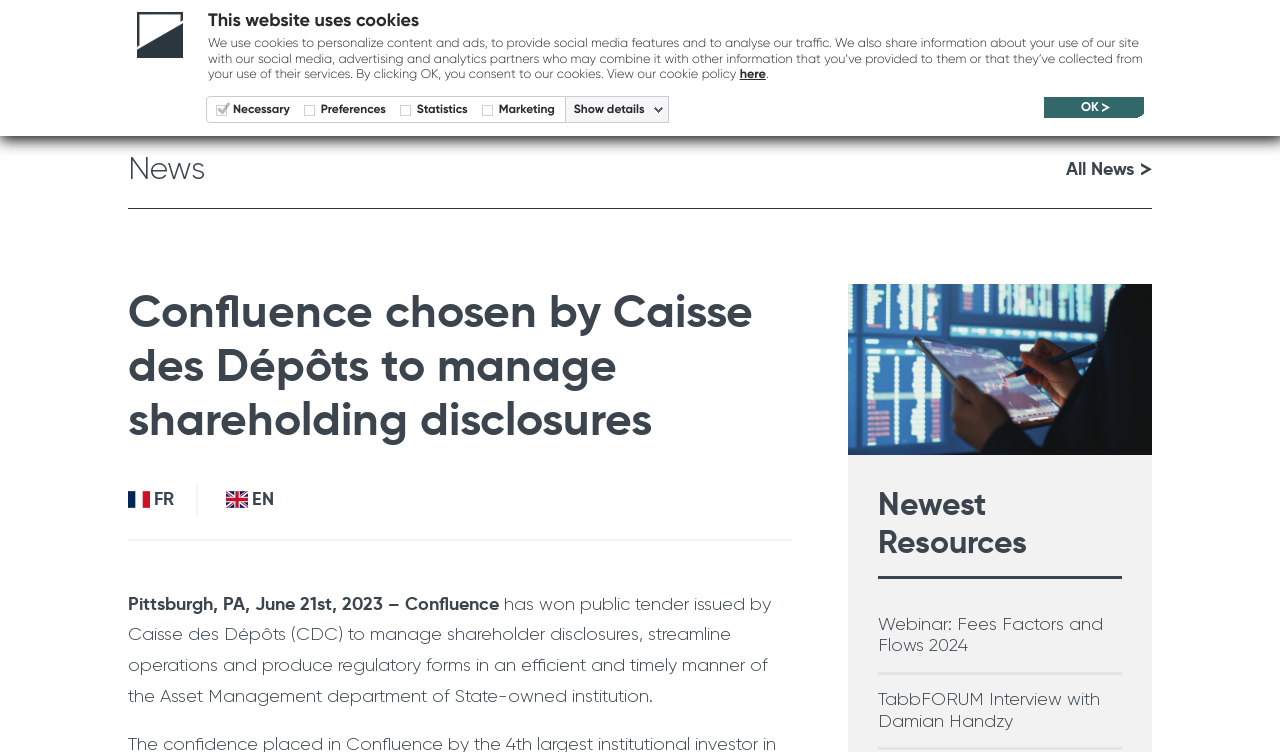Please identify the bounding box coordinates of the clickable element to fulfill the following instruction: "read about us". The coordinates should be four float numbers between 0 and 1, i.e., [left, top, right, bottom].

None